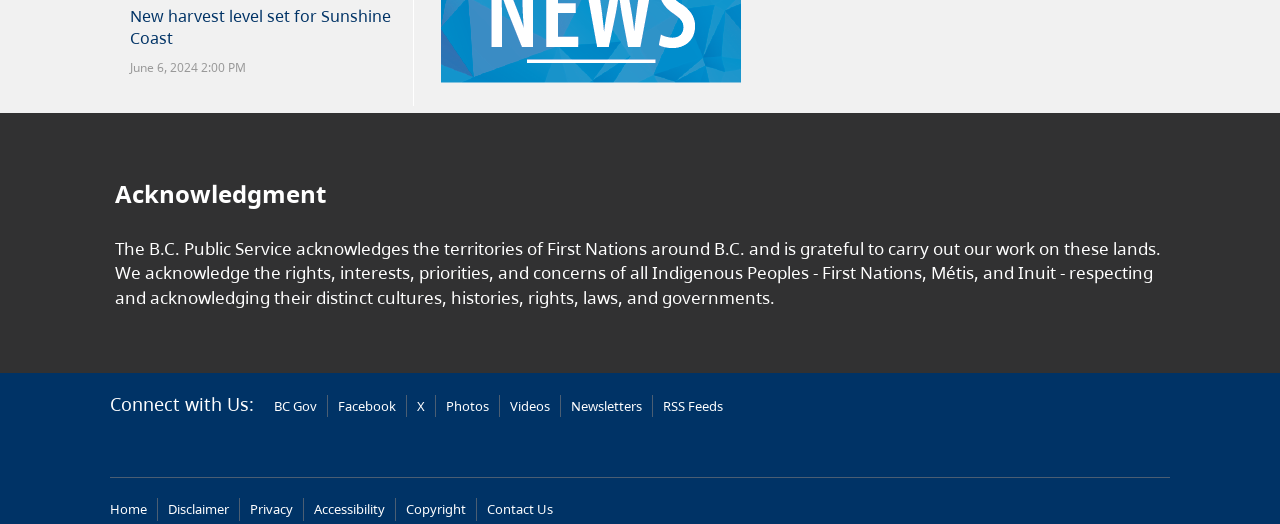What is the date of the news article?
Could you answer the question with a detailed and thorough explanation?

I found the date of the news article by looking at the StaticText element with the text 'June 6, 2024 2:00 PM' which is located below the heading 'New harvest level set for Sunshine Coast'.